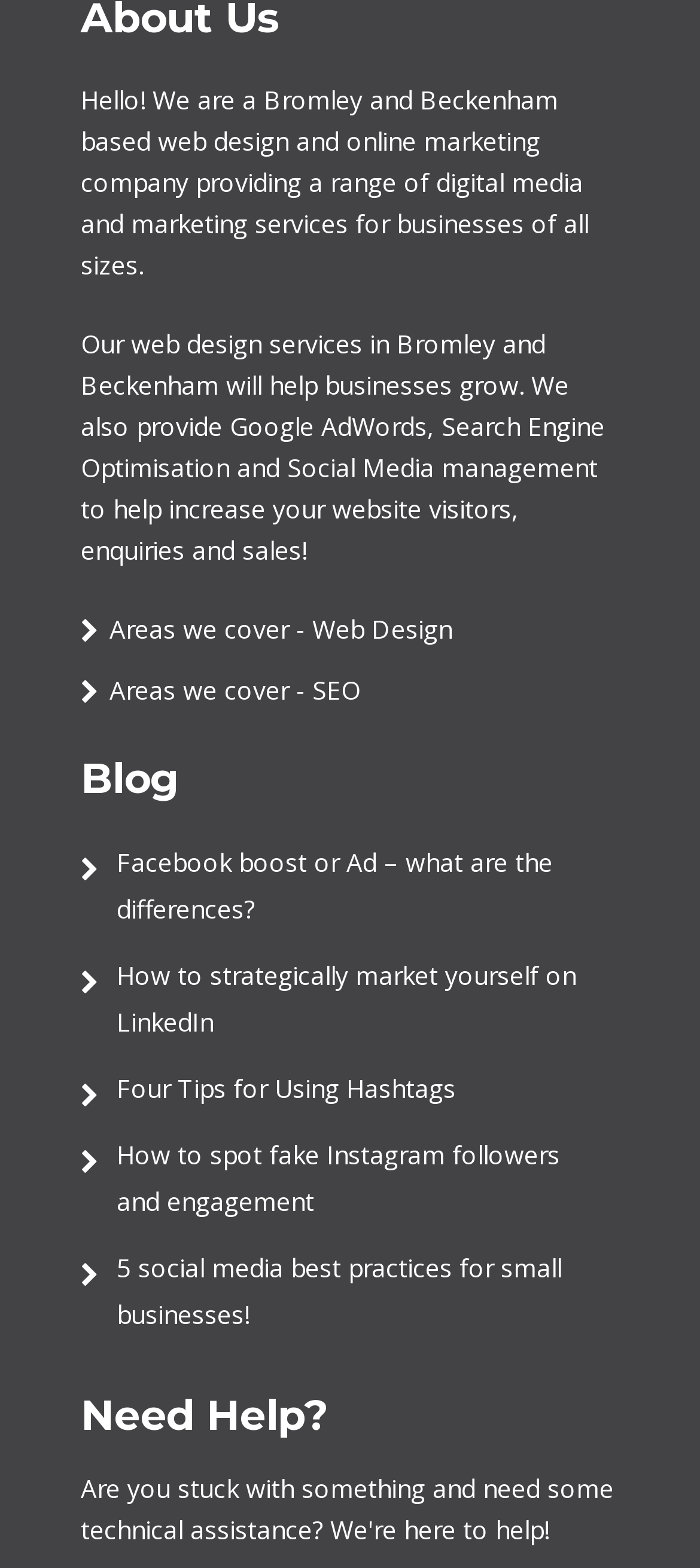Locate the bounding box coordinates of the clickable element to fulfill the following instruction: "Click on the link to learn more about web design services in Bromley". Provide the coordinates as four float numbers between 0 and 1 in the format [left, top, right, bottom].

[0.187, 0.208, 0.708, 0.23]